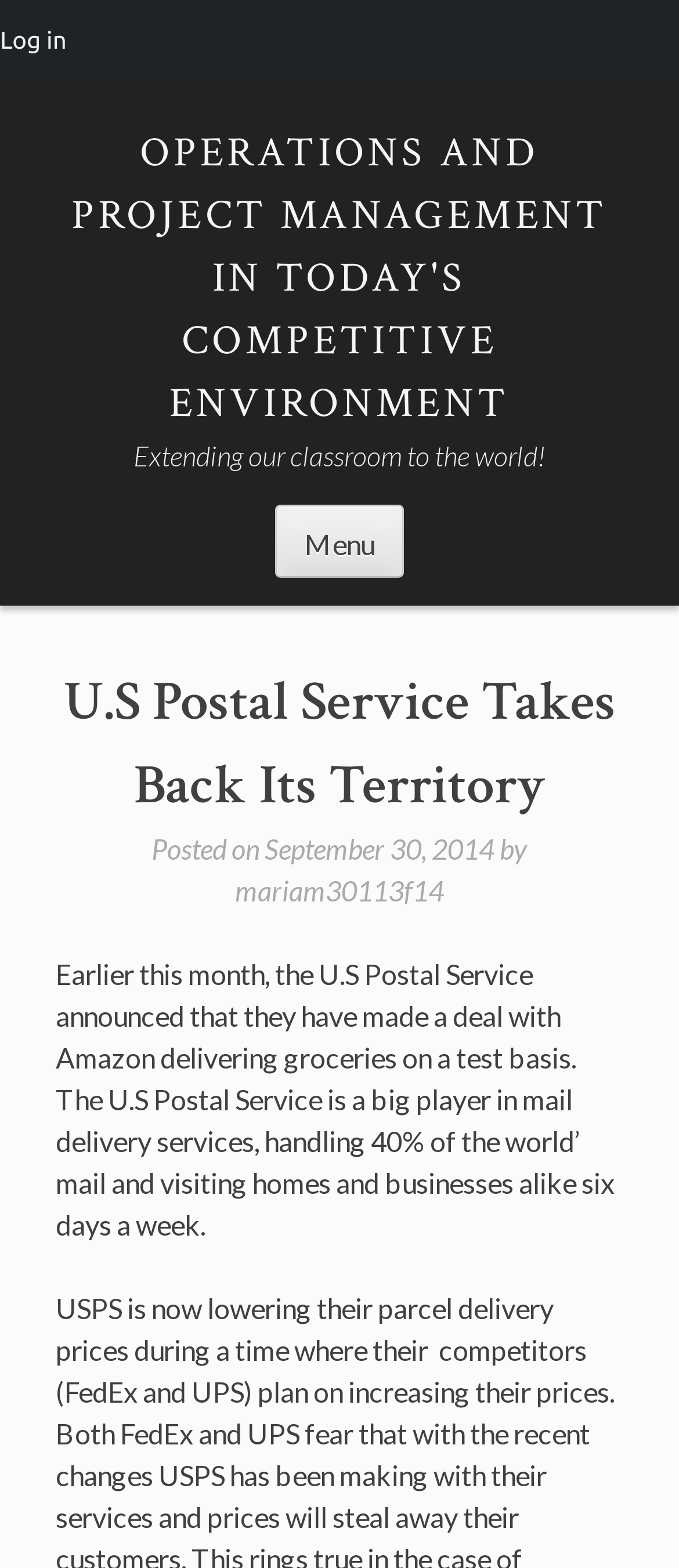Who wrote the article or post?
Offer a detailed and full explanation in response to the question.

The answer can be found by looking at the text, which mentions the author's name as mariam30113f14.